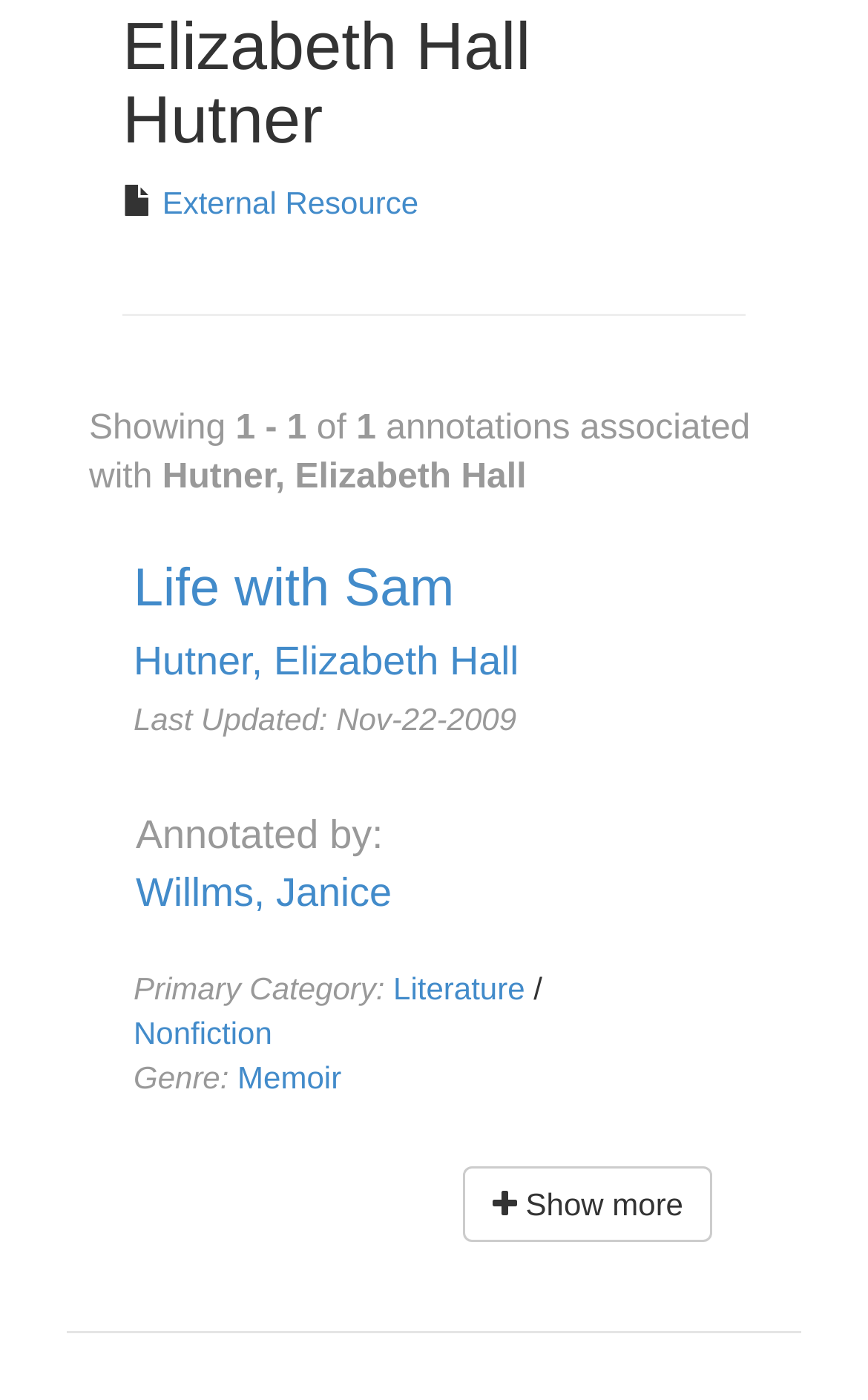Predict the bounding box coordinates for the UI element described as: "Hutner, Elizabeth Hall". The coordinates should be four float numbers between 0 and 1, presented as [left, top, right, bottom].

[0.154, 0.457, 0.598, 0.488]